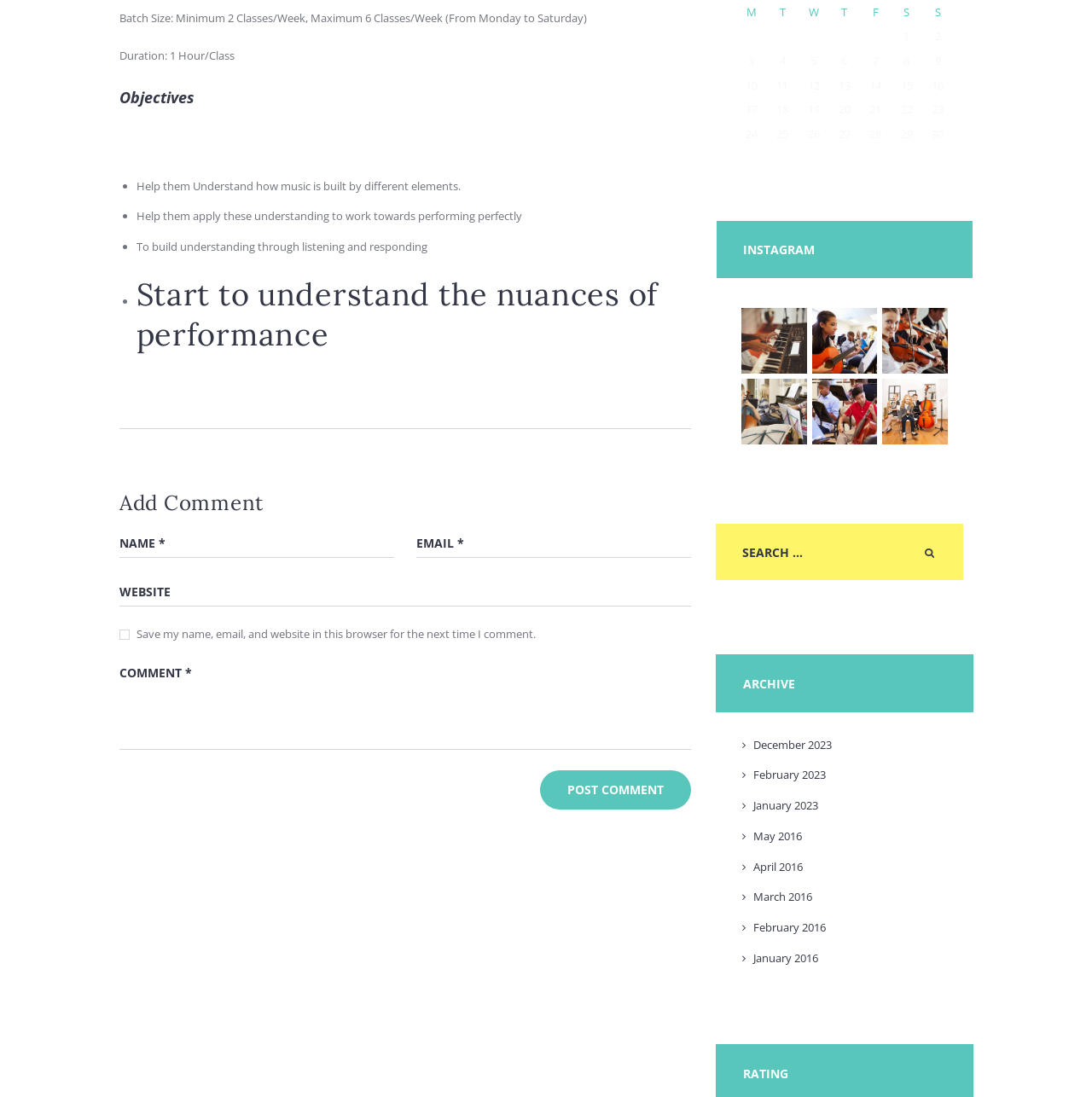Locate the bounding box coordinates for the element described below: "January 2016". The coordinates must be four float values between 0 and 1, formatted as [left, top, right, bottom].

[0.69, 0.866, 0.749, 0.88]